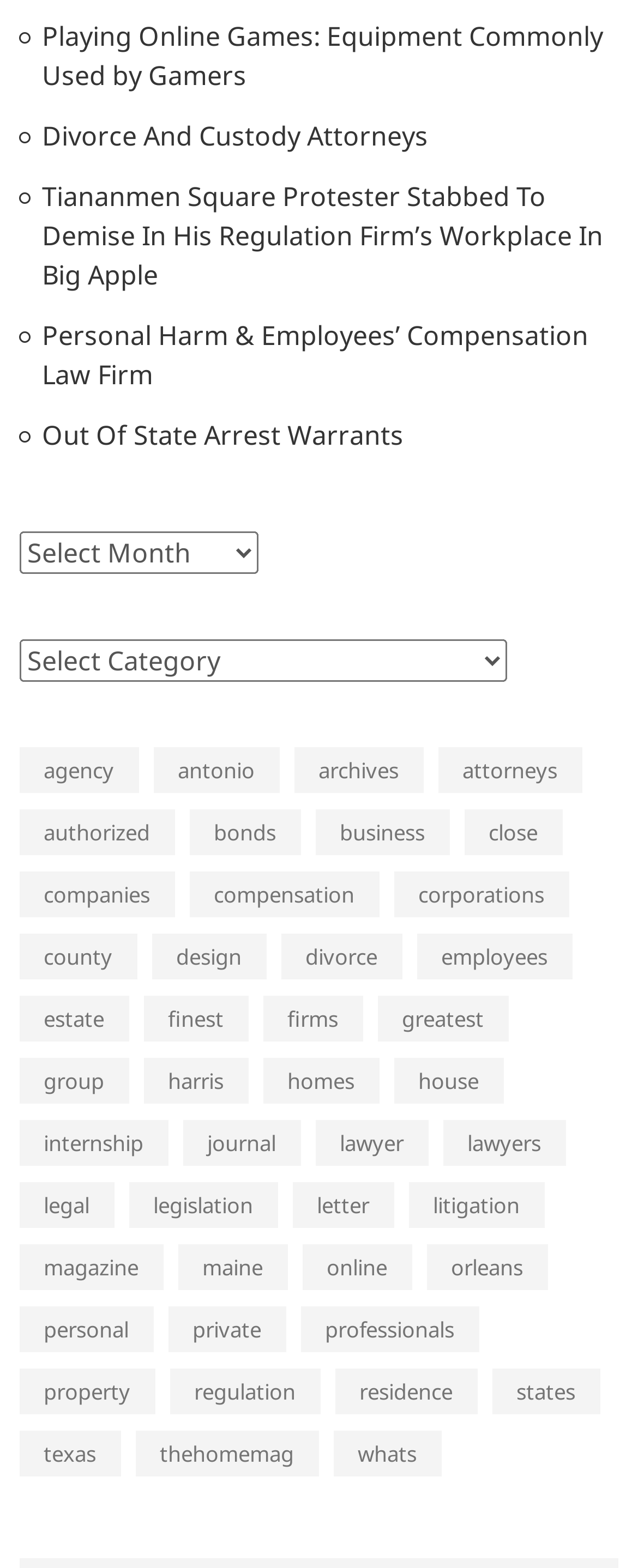Find the bounding box coordinates of the clickable region needed to perform the following instruction: "Explore personal harm and employees' compensation law firm". The coordinates should be provided as four float numbers between 0 and 1, i.e., [left, top, right, bottom].

[0.066, 0.203, 0.922, 0.251]